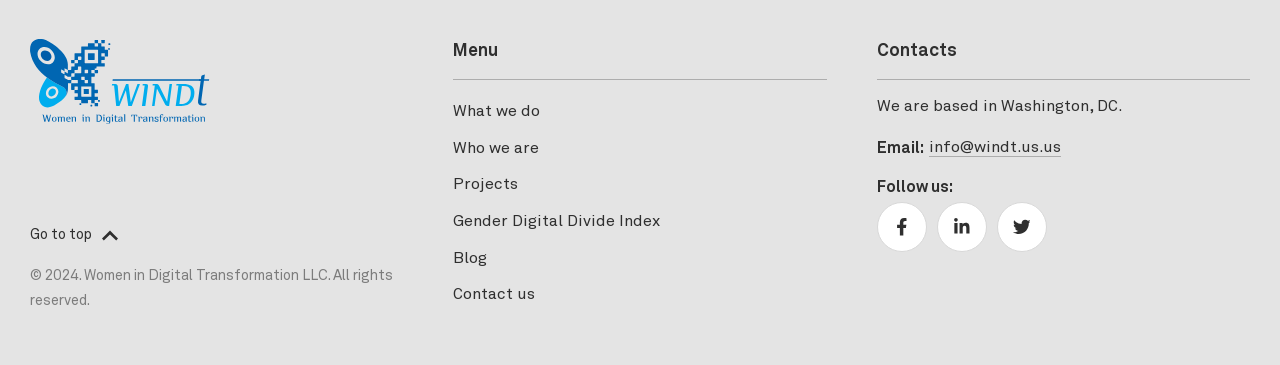Specify the bounding box coordinates for the region that must be clicked to perform the given instruction: "View Contacts".

[0.685, 0.117, 0.747, 0.164]